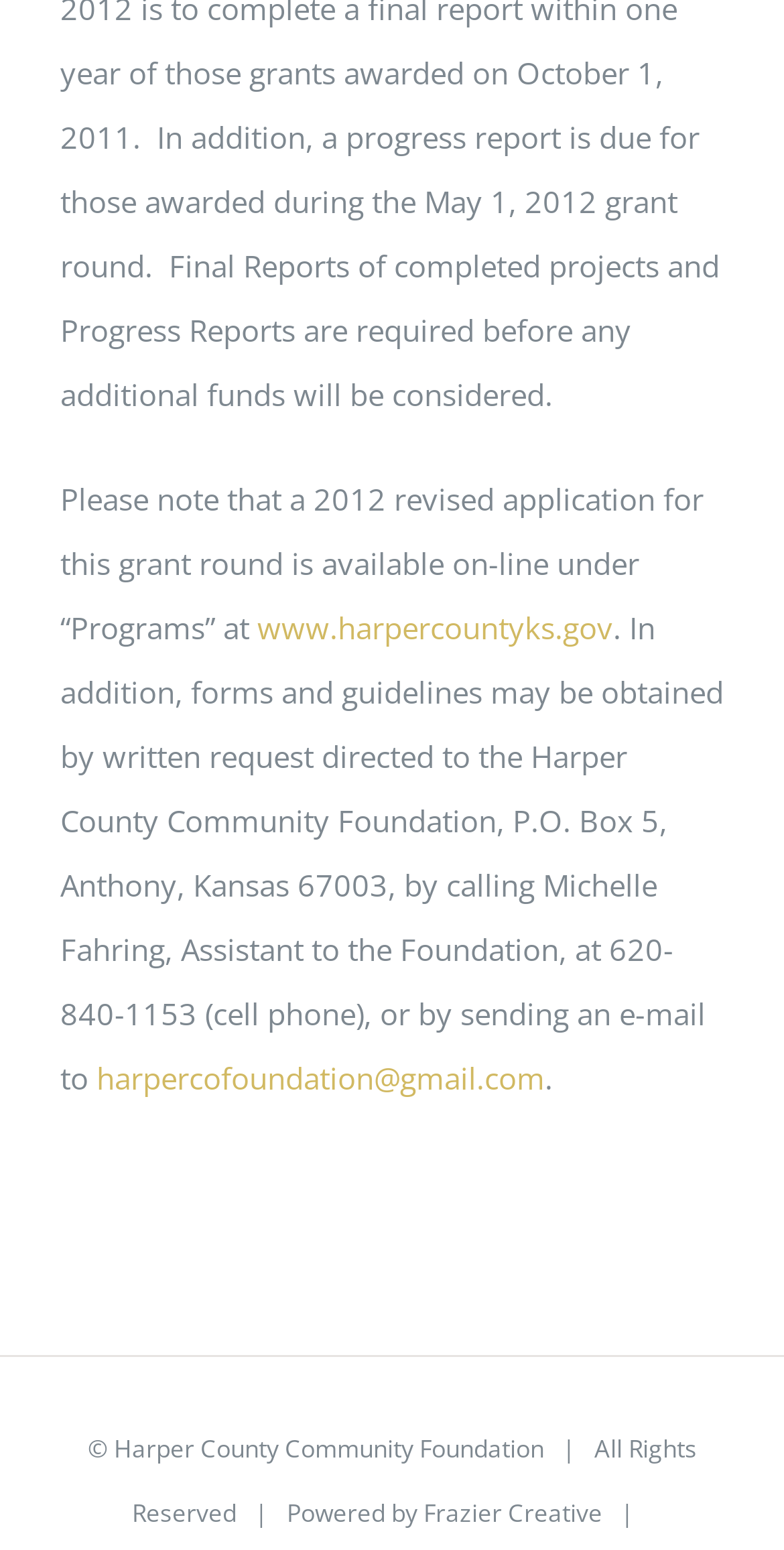What is the email address to request forms and guidelines?
Please ensure your answer to the question is detailed and covers all necessary aspects.

The email address is mentioned in the text as a way to obtain forms and guidelines, and it is 'harpercofoundation@gmail.com'.